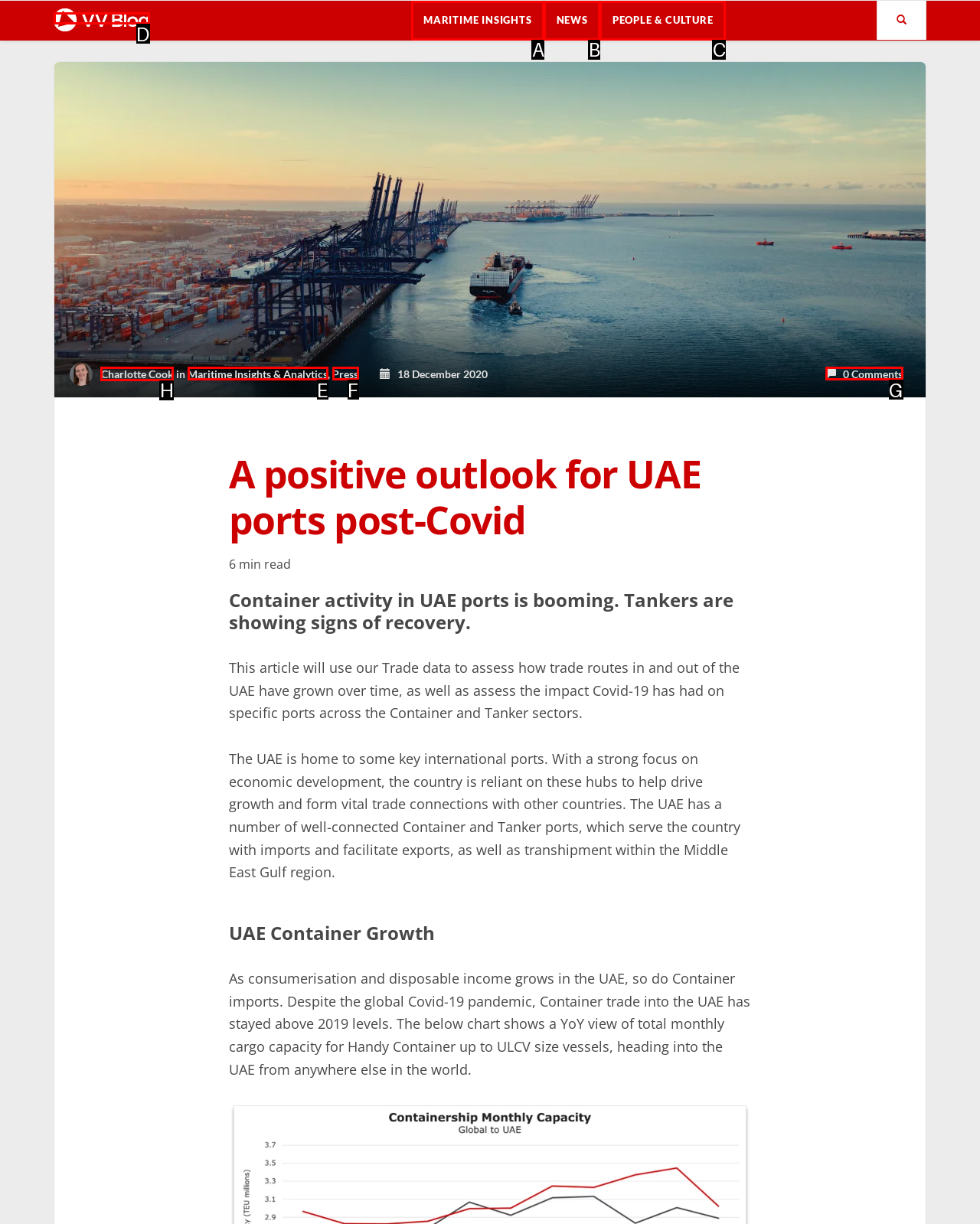Select the correct UI element to complete the task: Read article by Charlotte Cook
Please provide the letter of the chosen option.

H